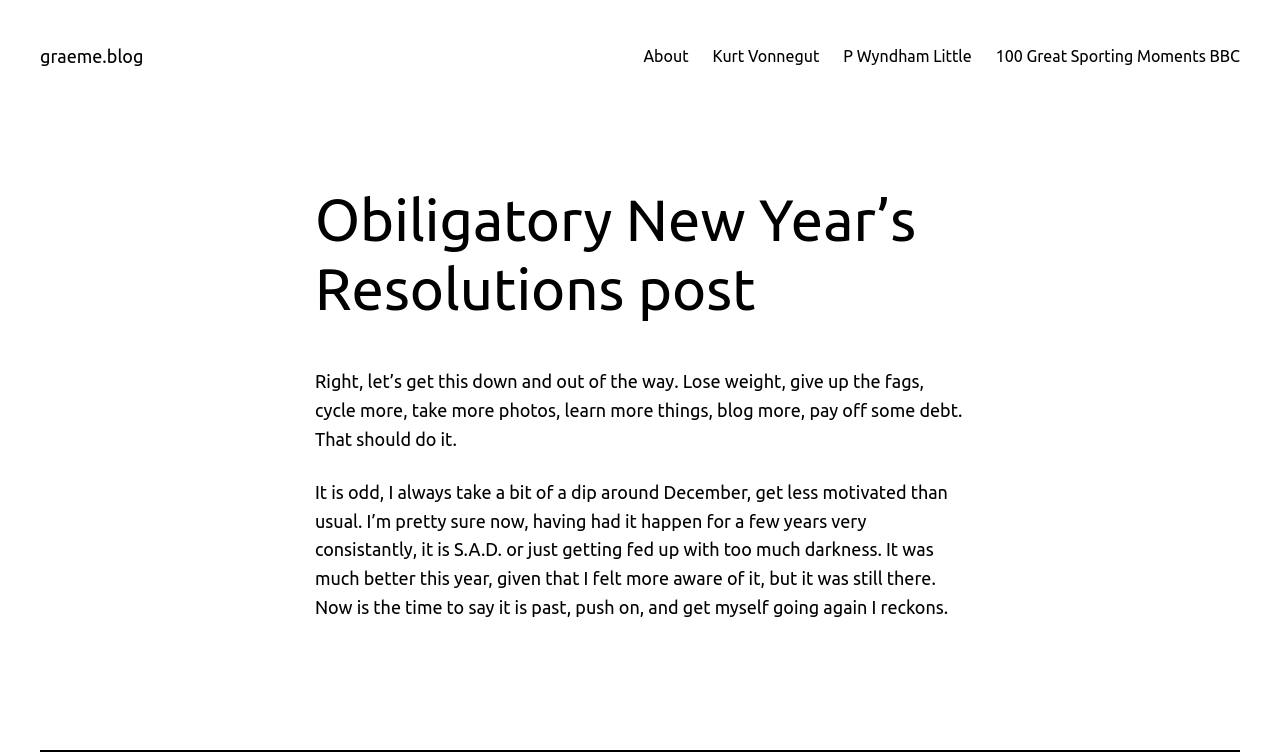Produce a meticulous description of the webpage.

The webpage appears to be a personal blog post titled "Obiligatory New Year's Resolutions post" on the graeme.blog website. At the top left, there is a link to the website's homepage, "graeme.blog". To the right of this link, there are four more links: "About", "Kurt Vonnegut", "P Wyndham Little", and "100 Great Sporting Moments BBC". These links are positioned horizontally, with "About" being the closest to the homepage link and "100 Great Sporting Moments BBC" being the farthest to the right.

Below these links, there is a heading that repeats the title of the blog post, "Obiligatory New Year's Resolutions post". Underneath this heading, there is a paragraph of text that outlines the author's New Year's resolutions, including losing weight, quitting smoking, cycling more, taking more photos, learning new things, blogging more, and paying off debt.

Following this paragraph, there is another block of text that discusses the author's experience with Seasonal Affective Disorder (S.A.D.) and their strategy for overcoming it. This text is positioned below the resolutions paragraph. At the very bottom of the page, there is a horizontal separator line.